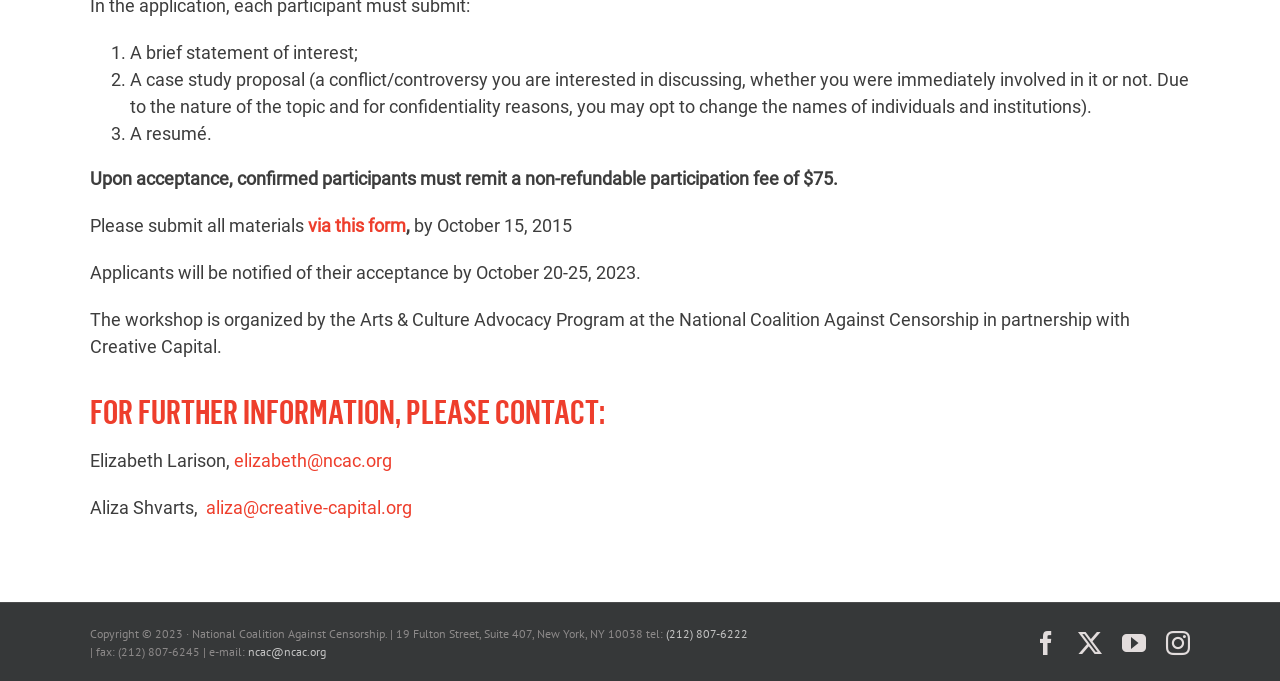Identify the bounding box coordinates necessary to click and complete the given instruction: "Click the link to submit materials via this form".

[0.241, 0.316, 0.317, 0.347]